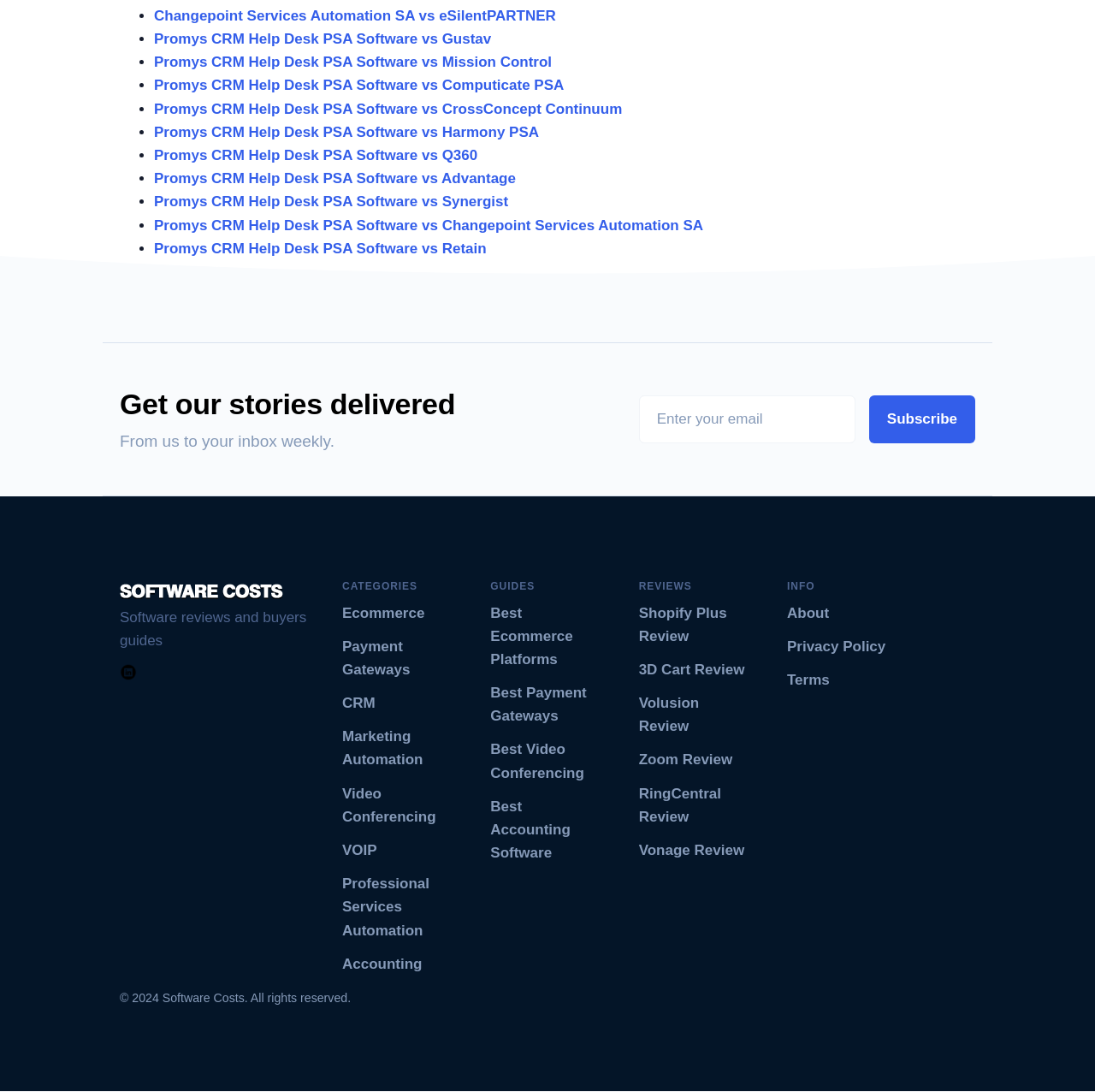What is the topic of the 'GUIDES' section?
Carefully analyze the image and provide a thorough answer to the question.

The 'GUIDES' section on the webpage lists links to guides on the best software platforms for various categories such as Ecommerce, Payment Gateways, Video Conferencing, and Accounting. These guides are likely in-depth reviews or comparisons of different software options.